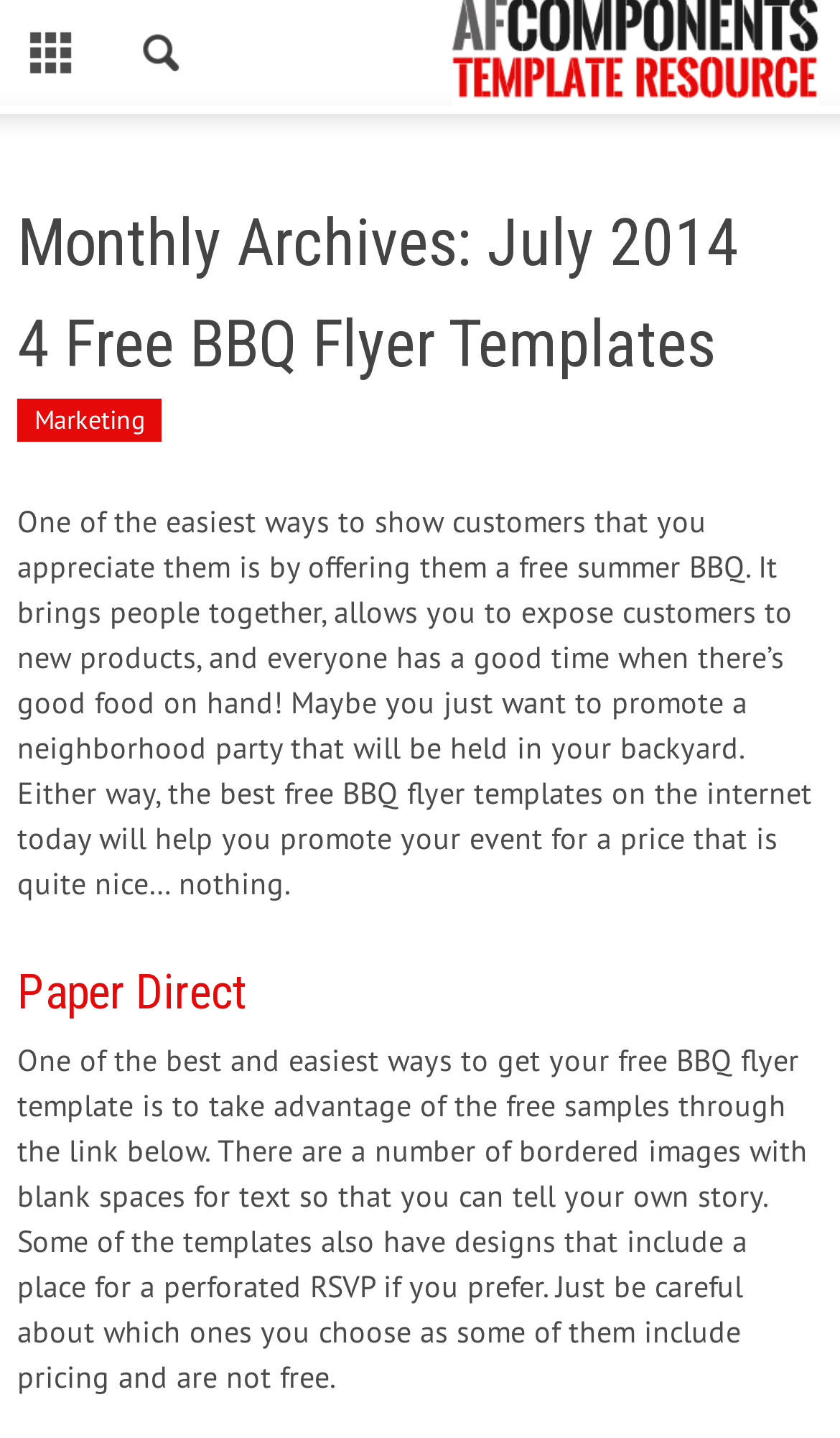Find the headline of the webpage and generate its text content.

Monthly Archives: July 2014